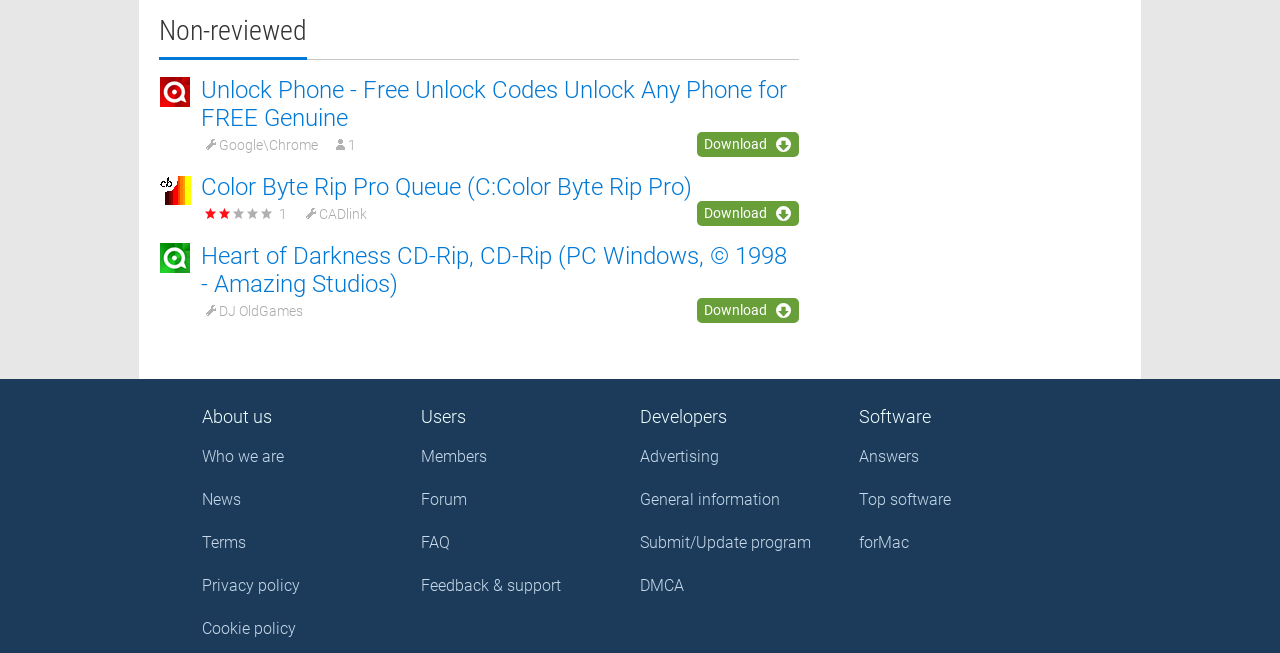Using the format (top-left x, top-left y, bottom-right x, bottom-right y), provide the bounding box coordinates for the described UI element. All values should be floating point numbers between 0 and 1: print

None